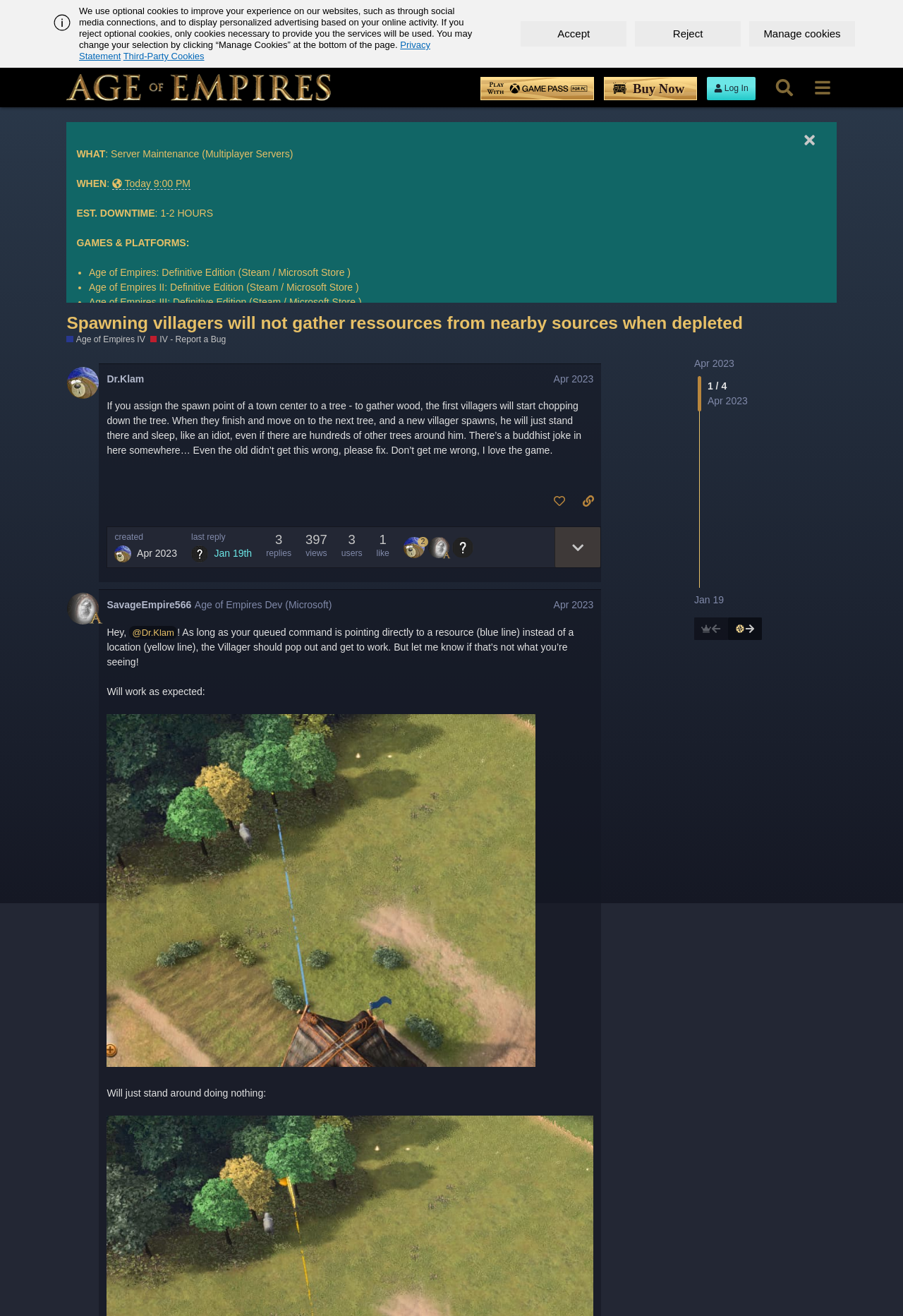Locate the primary headline on the webpage and provide its text.

Spawning villagers will not gather ressources from nearby sources when depleted